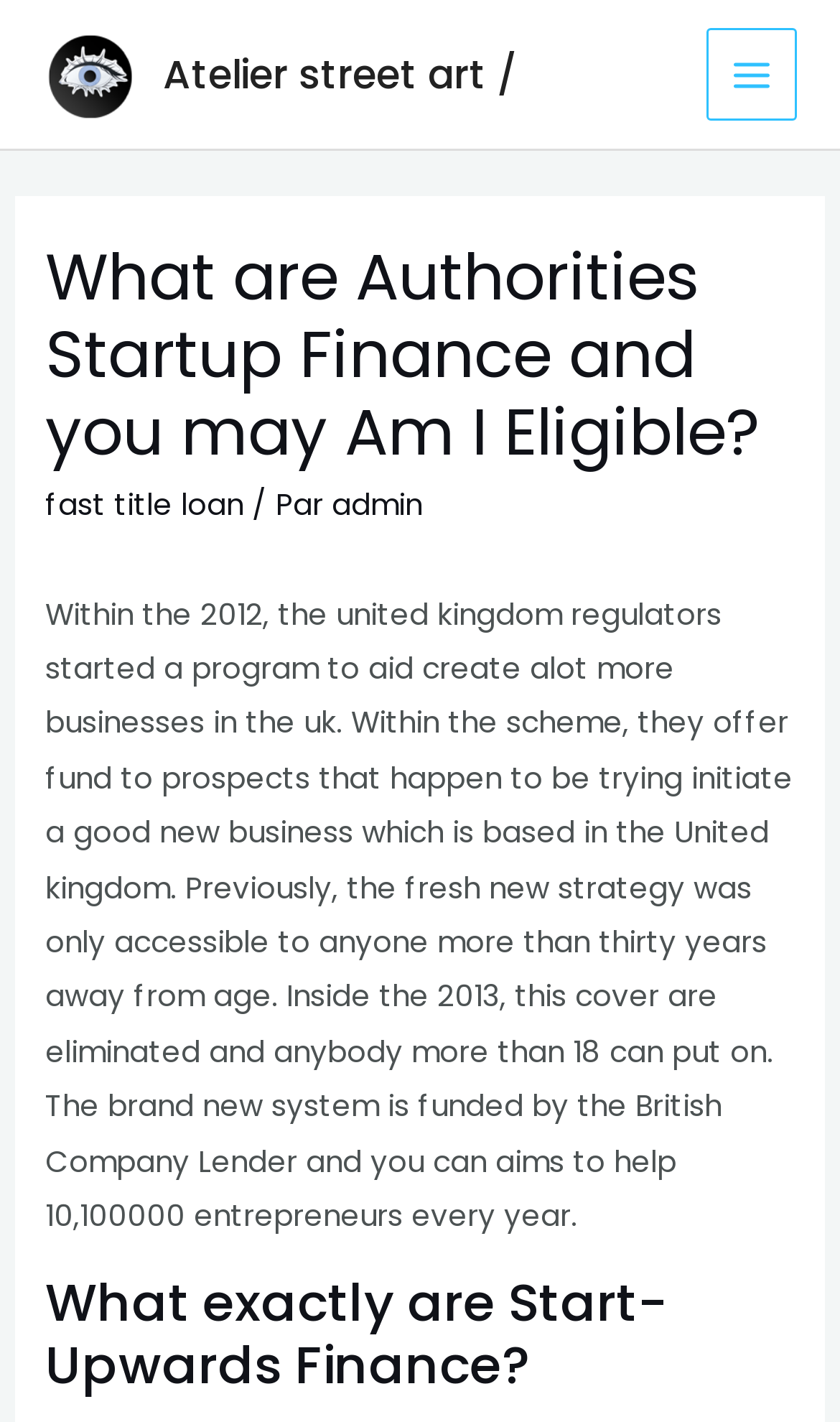What is the age requirement to apply for the startup finance program?
Look at the image and respond to the question as thoroughly as possible.

Initially, the program was only accessible to individuals over 30 years old, but in 2013, the age cover was eliminated, and now anyone over 18 can apply.